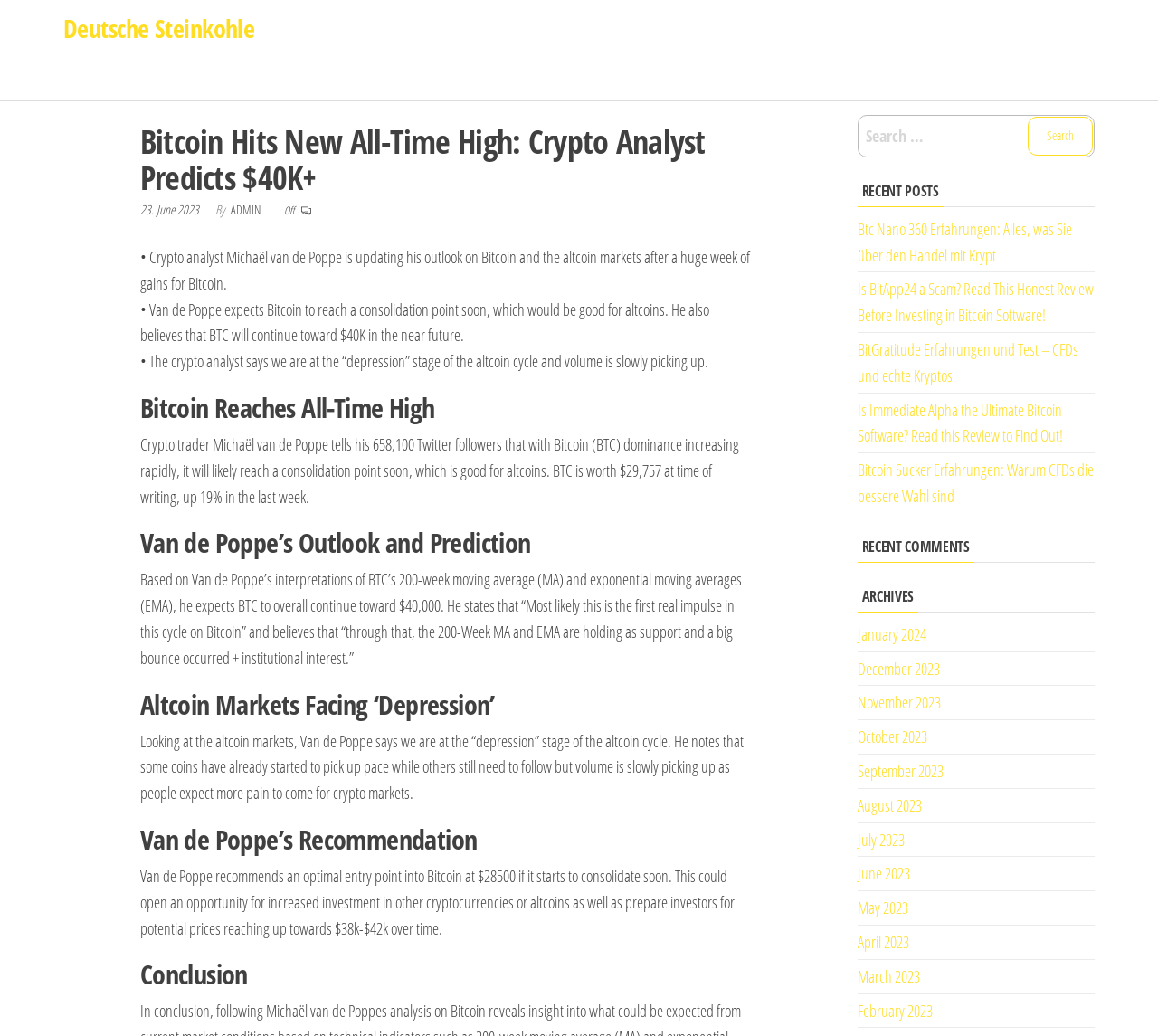Describe every aspect of the webpage in a detailed manner.

This webpage is about Bitcoin and cryptocurrency news. At the top, there is a link to "Deutsche Steinkohle" and a heading that reads "Bitcoin Hits New All-Time High: Crypto Analyst Predicts $40K+". Below this, there is a date "23. June 2023" and an author's name "ADMIN". 

The main content of the webpage is divided into sections, each with a heading. The first section discusses Bitcoin reaching an all-time high, and crypto analyst Michaël van de Poppe's outlook on the market. The text explains that Van de Poppe expects Bitcoin to reach a consolidation point soon, which would be good for altcoins, and that he believes Bitcoin will continue towards $40,000 in the near future.

The next section is about Van de Poppe's prediction, where he interprets Bitcoin's 200-week moving average and exponential moving averages, expecting Bitcoin to continue towards $40,000. 

The third section discusses the altcoin markets, which Van de Poppe says are in the "depression" stage, but notes that some coins have already started to pick up pace, and volume is slowly increasing. 

The fourth section provides Van de Poppe's recommendation, suggesting an optimal entry point into Bitcoin at $28,500 if it starts to consolidate soon, which could open up opportunities for investment in other cryptocurrencies or altcoins.

At the bottom of the page, there is a search bar with a button, followed by a section titled "RECENT POSTS" with five links to other articles. Below this, there is a section titled "RECENT COMMENTS", and another section titled "ARCHIVES" with links to articles from different months, ranging from January 2024 to February 2023.